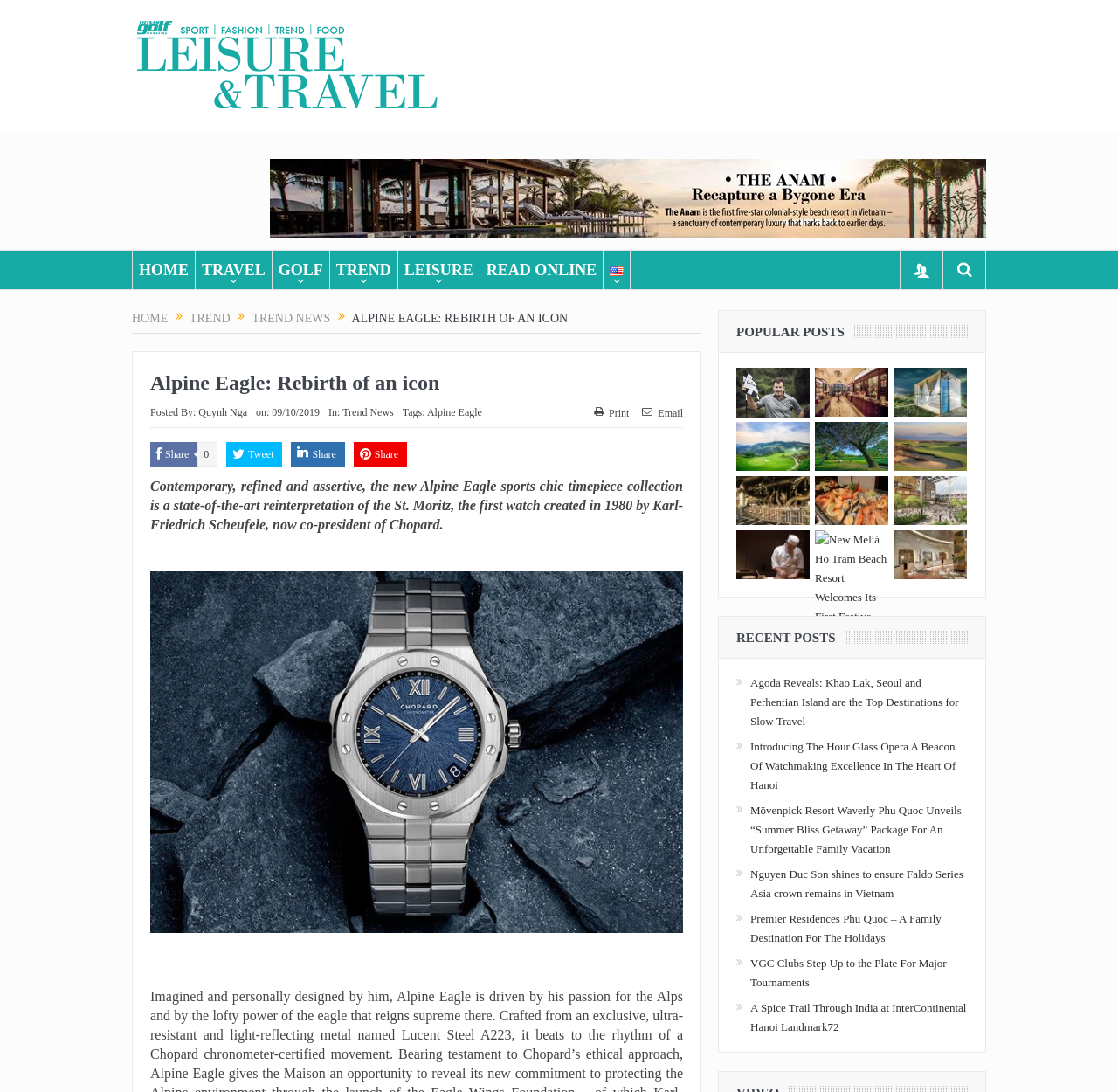Show the bounding box coordinates of the element that should be clicked to complete the task: "Click on the 'HOME' link".

[0.119, 0.23, 0.174, 0.265]